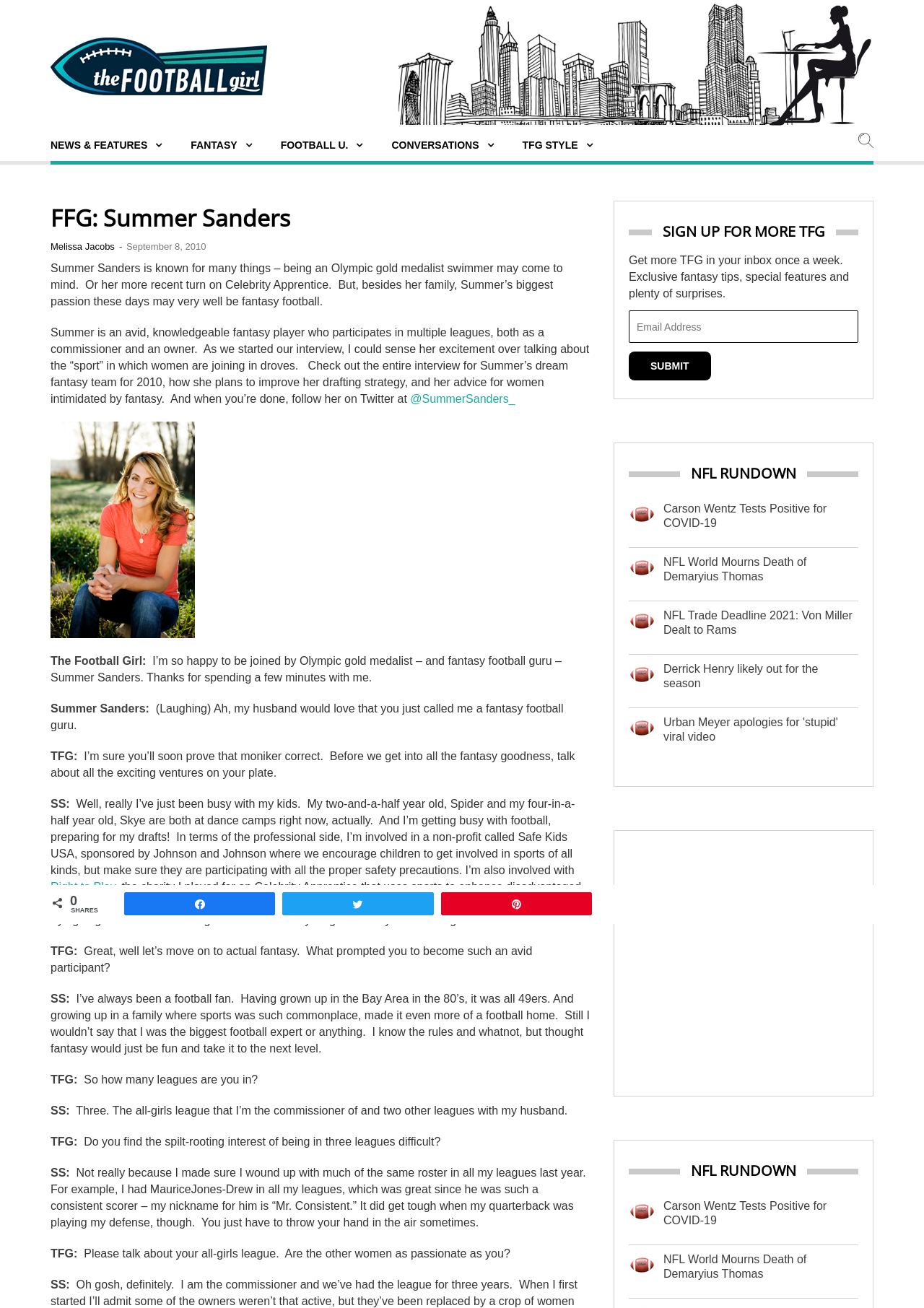Respond to the question below with a single word or phrase: What is Summer Sanders known for?

Olympic gold medalist swimmer